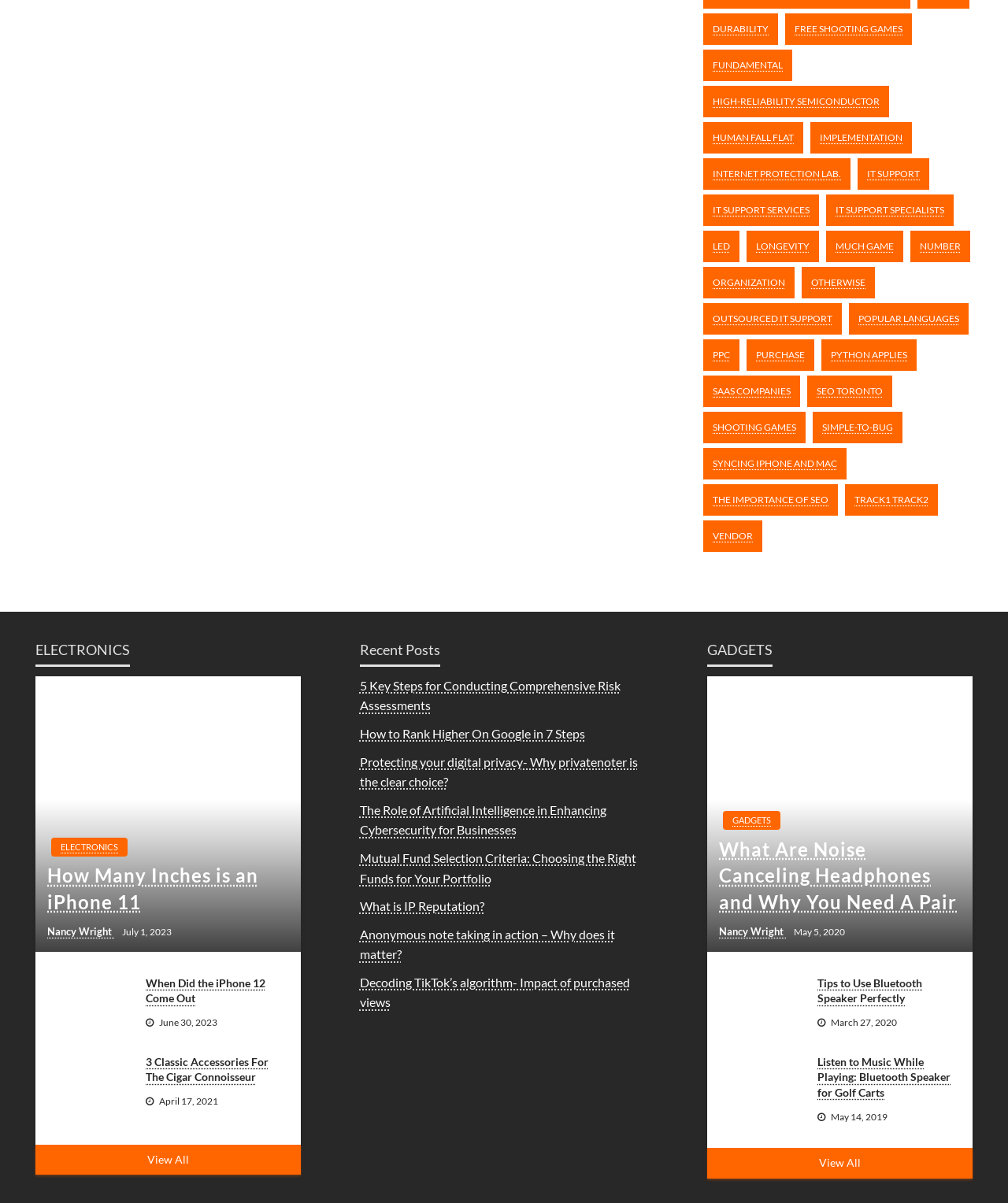Answer the question in a single word or phrase:
What is the topic of the third article?

Cigar accessories